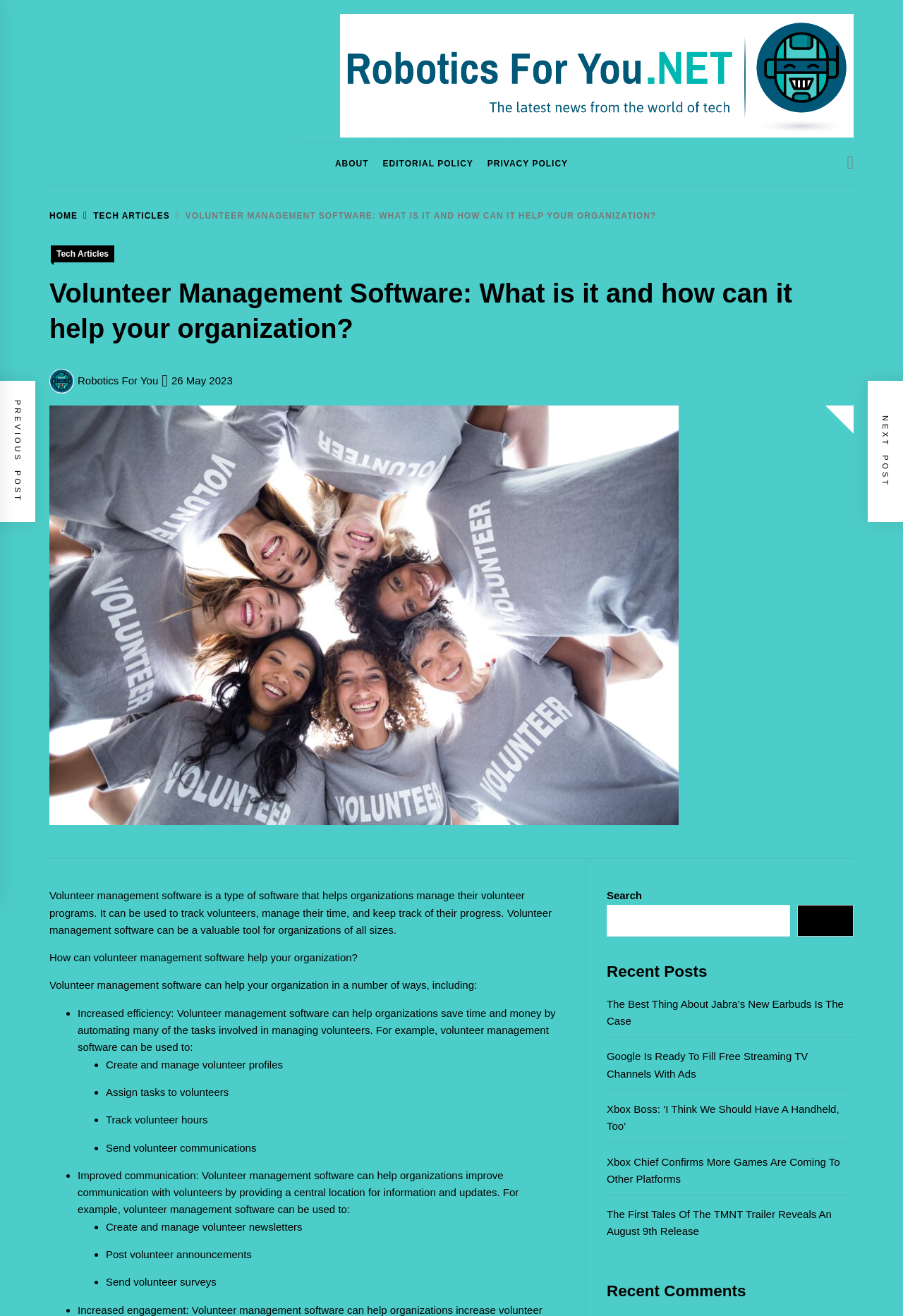Please identify the bounding box coordinates of the clickable region that I should interact with to perform the following instruction: "Search for something". The coordinates should be expressed as four float numbers between 0 and 1, i.e., [left, top, right, bottom].

[0.672, 0.687, 0.875, 0.711]